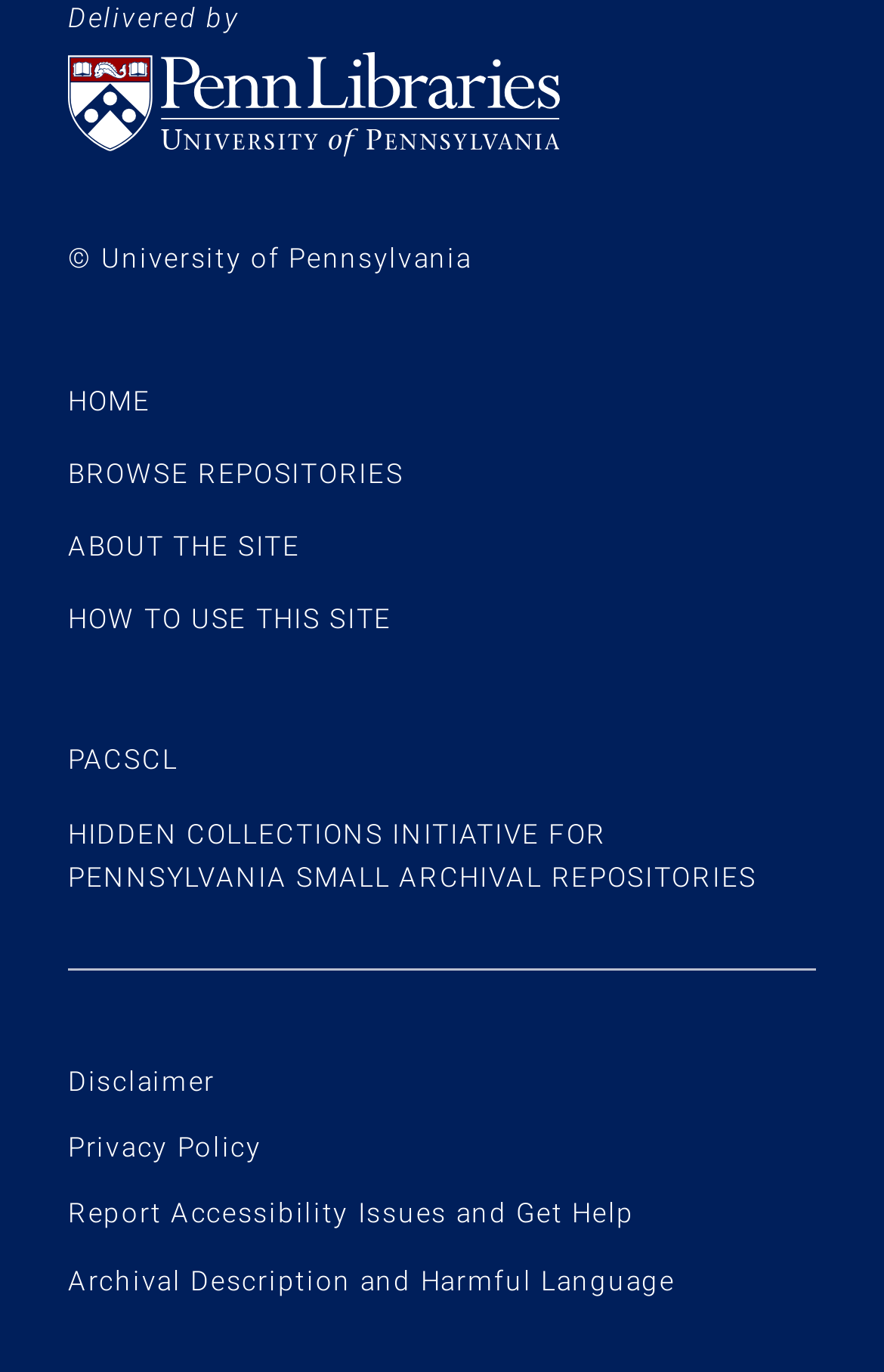What is the 'Hidden Collections Initiative for Pennsylvania Small Archival Repositories' about?
Carefully analyze the image and provide a thorough answer to the question.

The link 'Hidden Collections Initiative for Pennsylvania Small Archival Repositories' suggests that it is an initiative related to archival repositories, specifically focused on small ones in Pennsylvania, but the exact details of the initiative are not provided on the webpage.